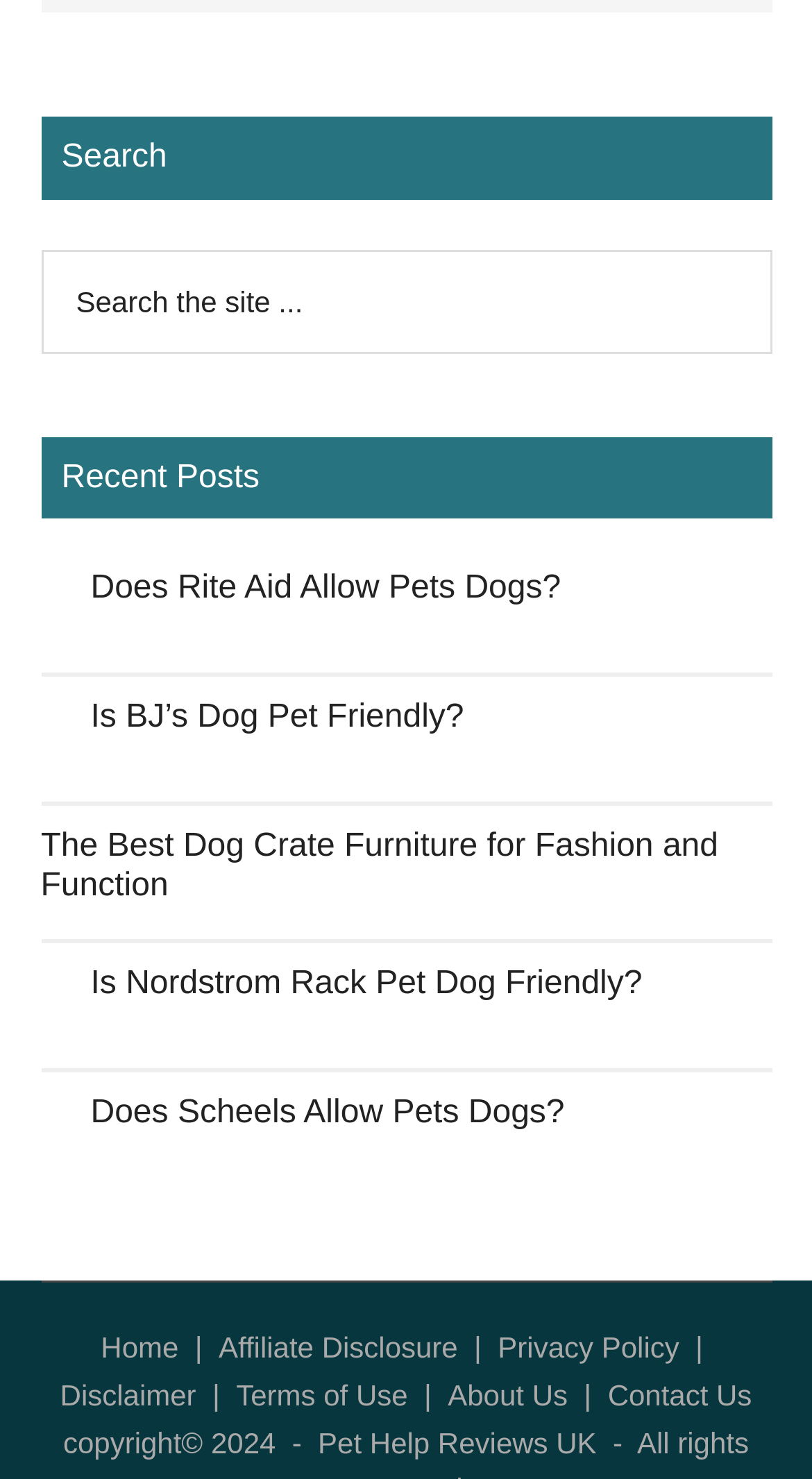Please respond to the question using a single word or phrase:
What is the primary function of the search bar?

Search the site